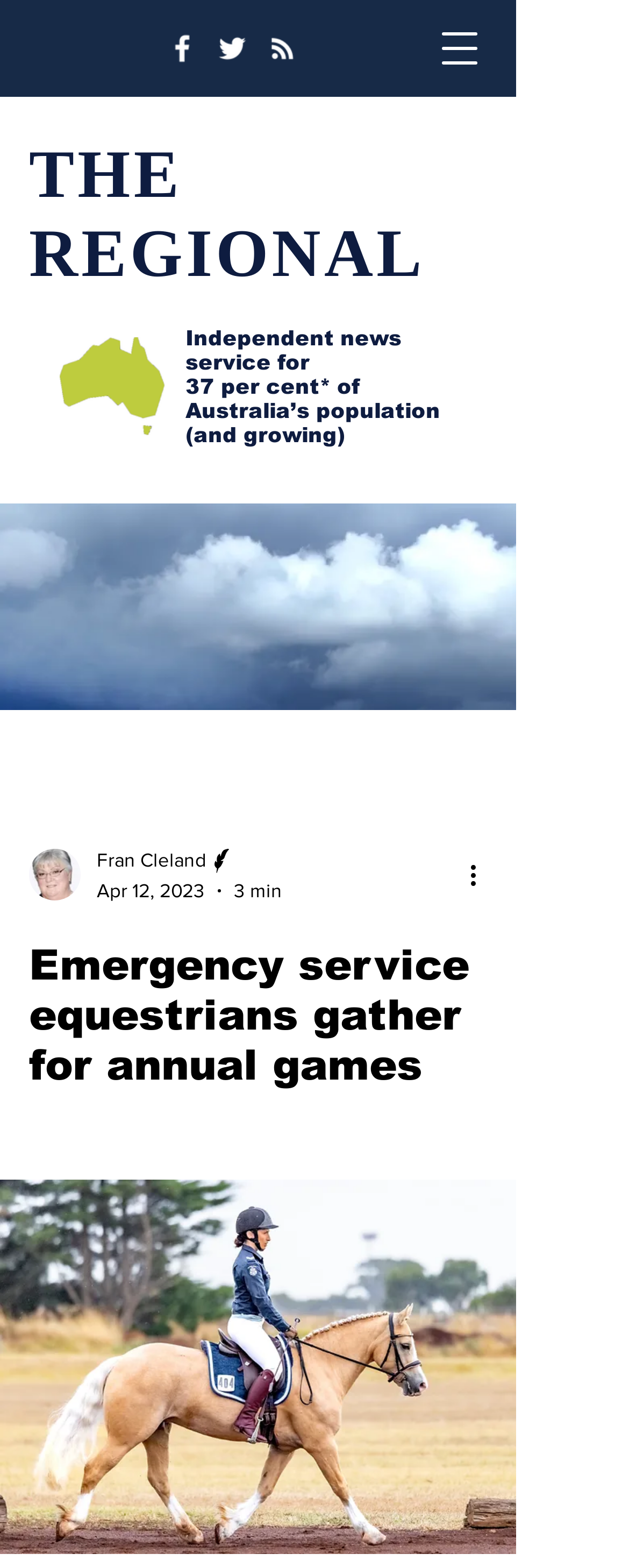Determine and generate the text content of the webpage's headline.

Emergency service equestrians gather for annual games